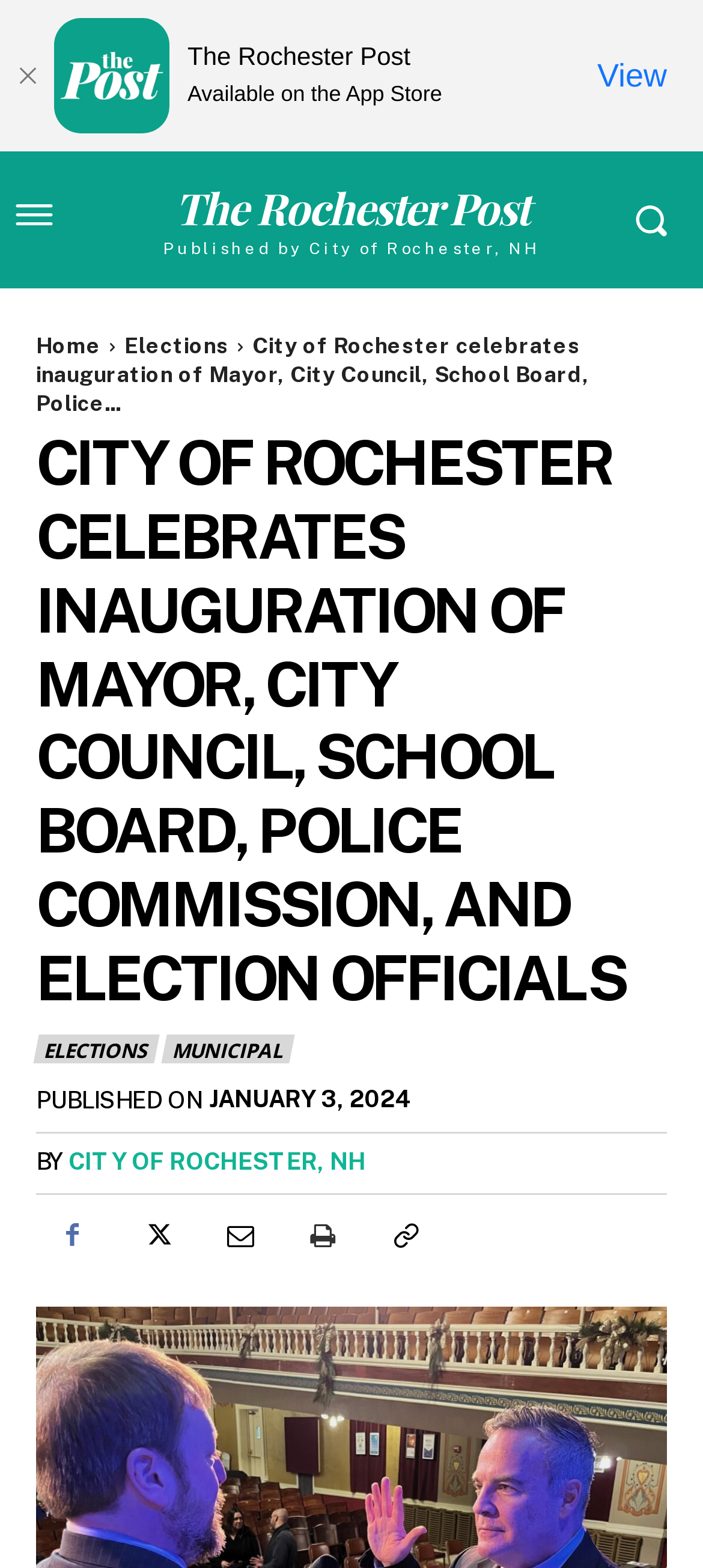Answer the following inquiry with a single word or phrase:
What is the type of the second image on the webpage?

Icon